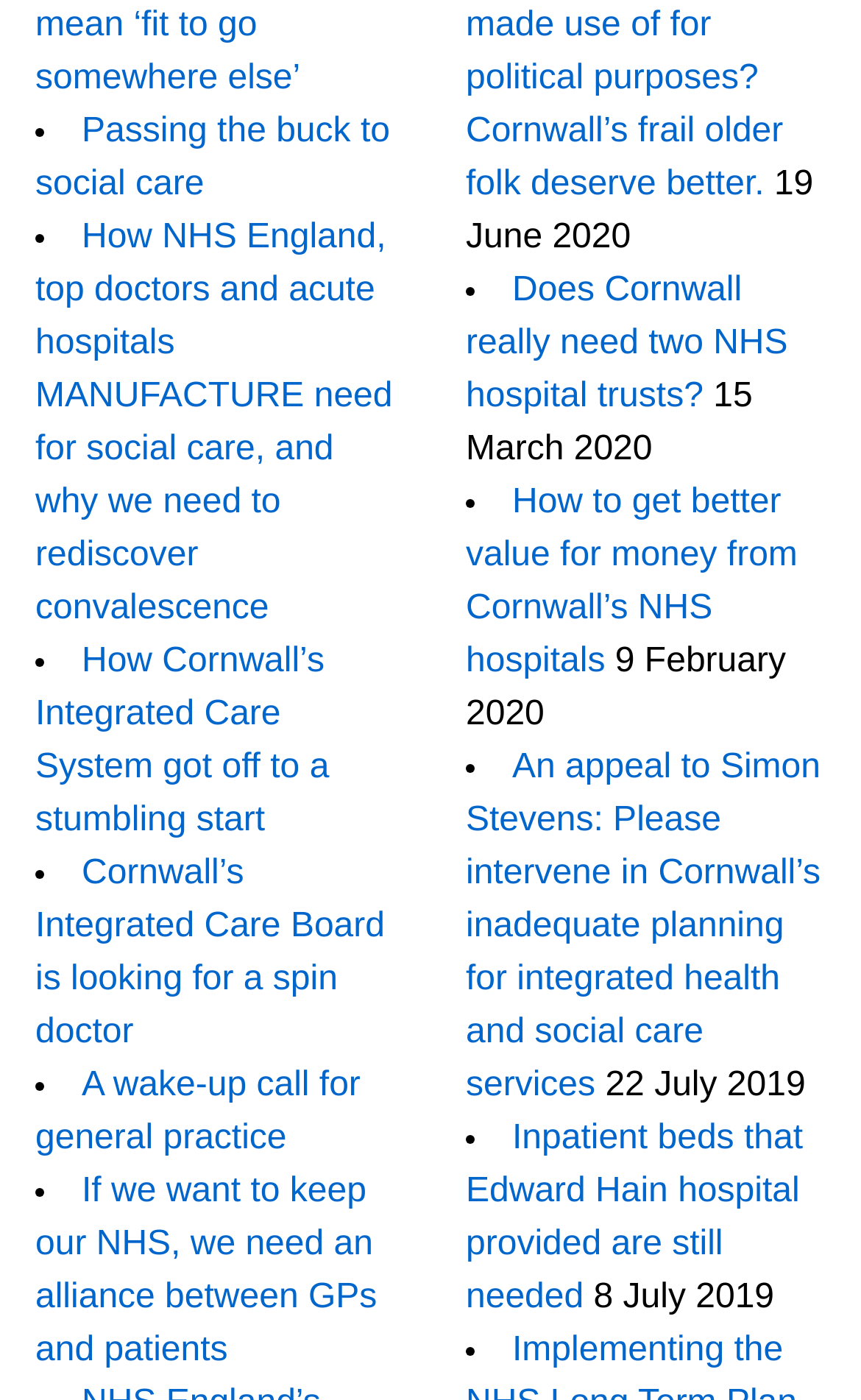Indicate the bounding box coordinates of the element that must be clicked to execute the instruction: "Read the article 'An appeal to Simon Stevens: Please intervene in Cornwall’s inadequate planning for integrated health and social care services'". The coordinates should be given as four float numbers between 0 and 1, i.e., [left, top, right, bottom].

[0.541, 0.535, 0.953, 0.789]